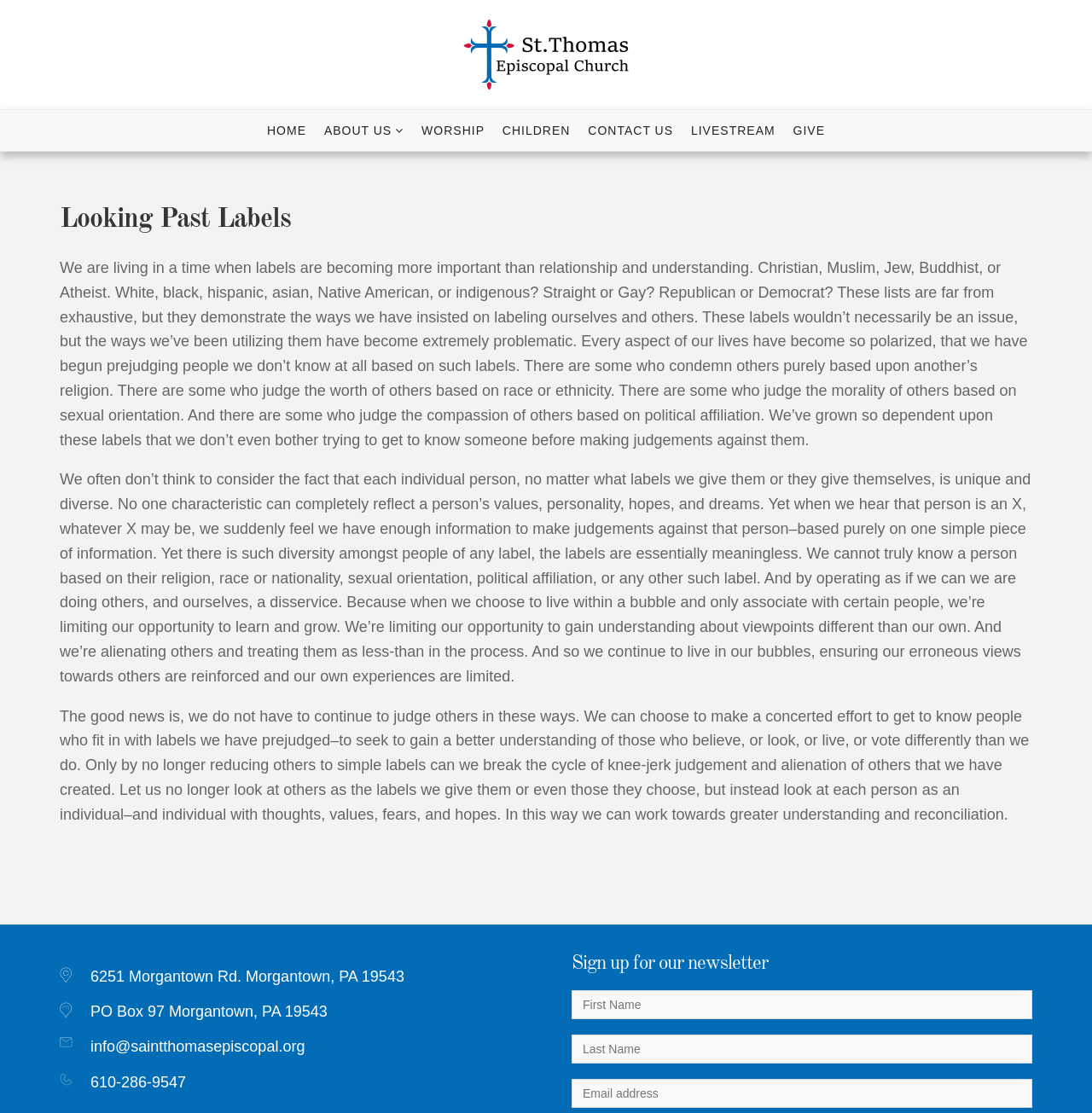Use a single word or phrase to answer the question: 
What is the purpose of the form at the bottom?

Sign up for newsletter